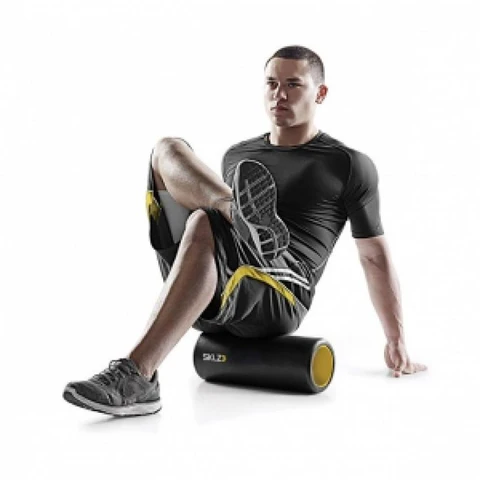What is the purpose of the Barrel Roller?
Please look at the screenshot and answer using one word or phrase.

Myofascial release and recovery